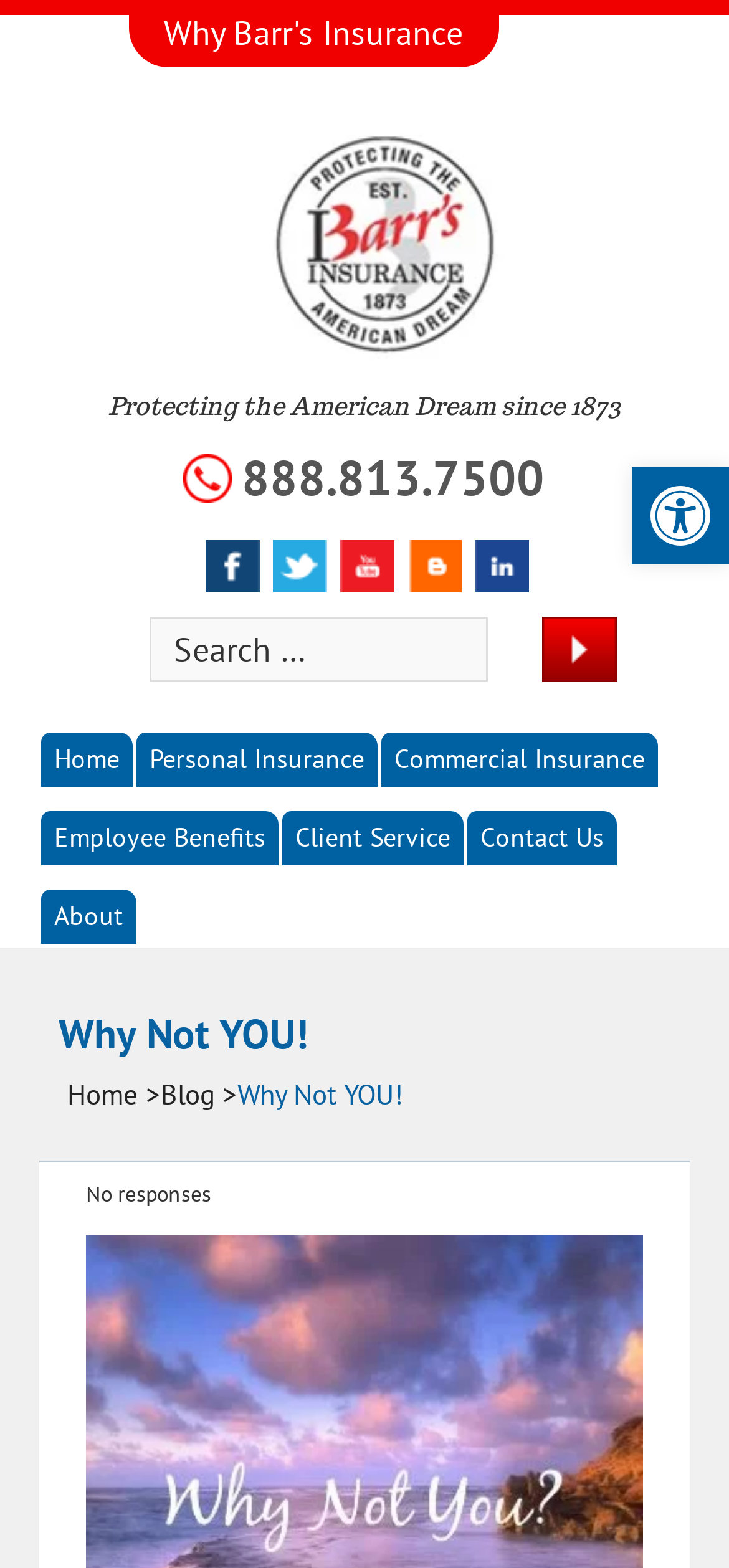Determine the bounding box coordinates for the area that should be clicked to carry out the following instruction: "Read the blog".

[0.22, 0.686, 0.325, 0.709]